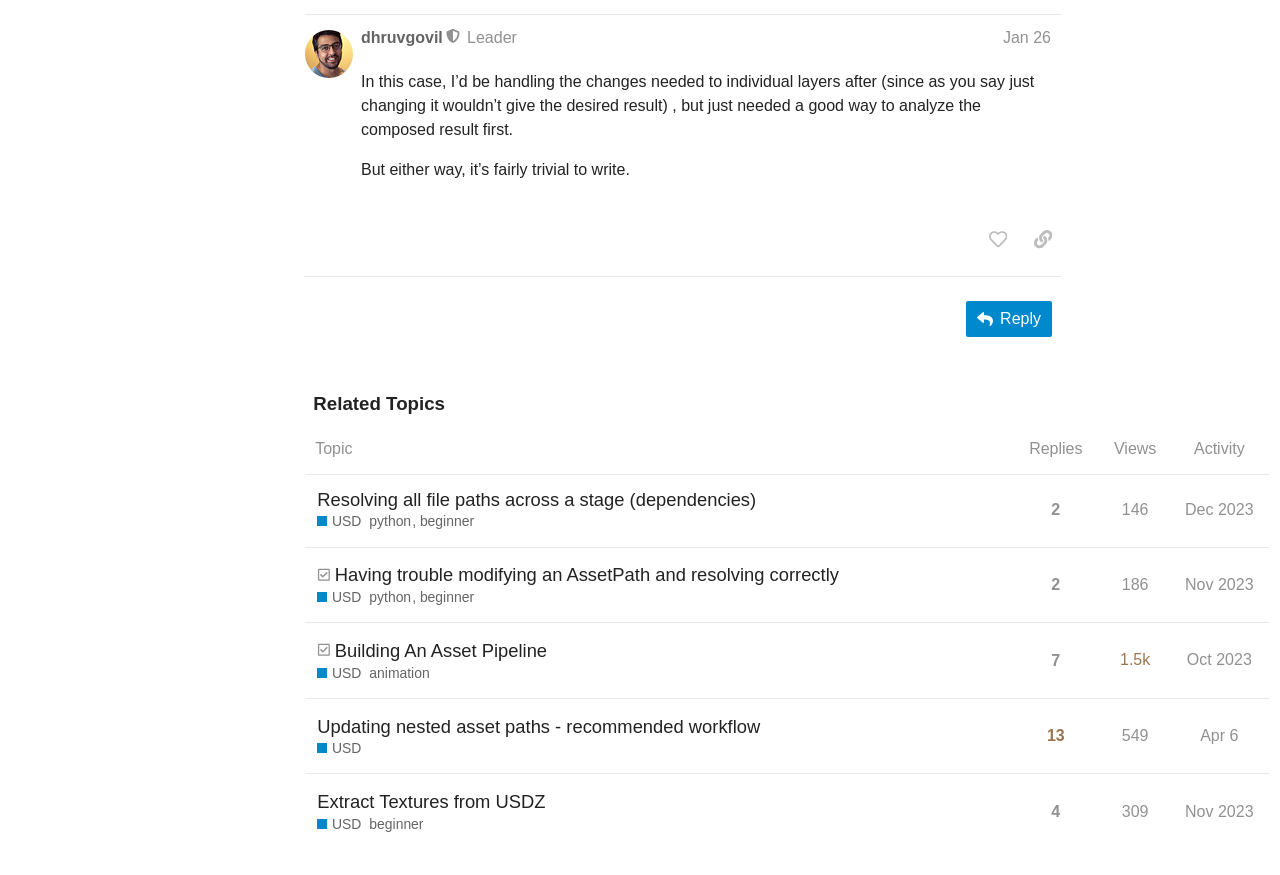Provide the bounding box coordinates for the area that should be clicked to complete the instruction: "Copy a link to this post to clipboard".

[0.8, 0.253, 0.83, 0.293]